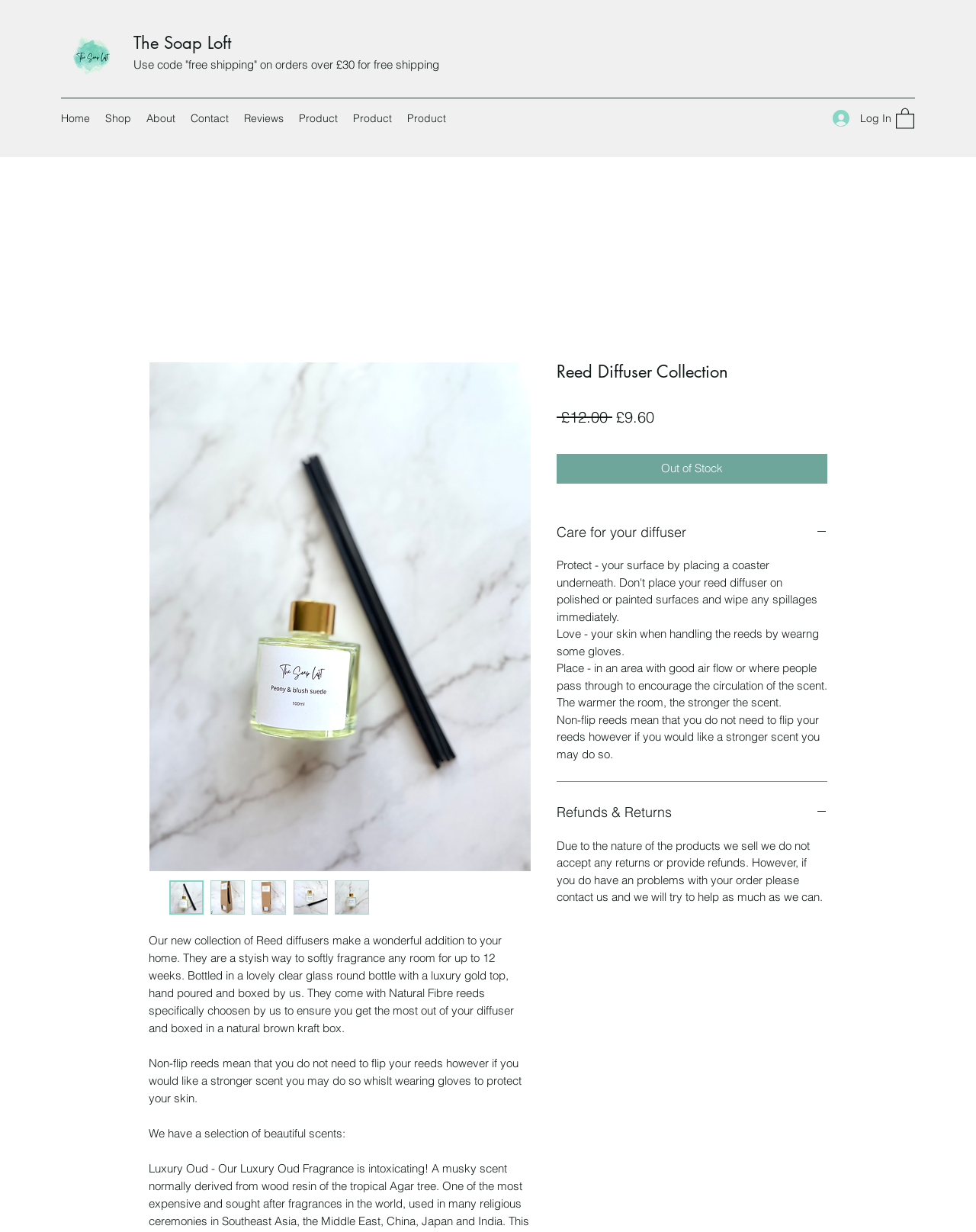Predict the bounding box coordinates for the UI element described as: "Log In". The coordinates should be four float numbers between 0 and 1, presented as [left, top, right, bottom].

[0.842, 0.085, 0.912, 0.108]